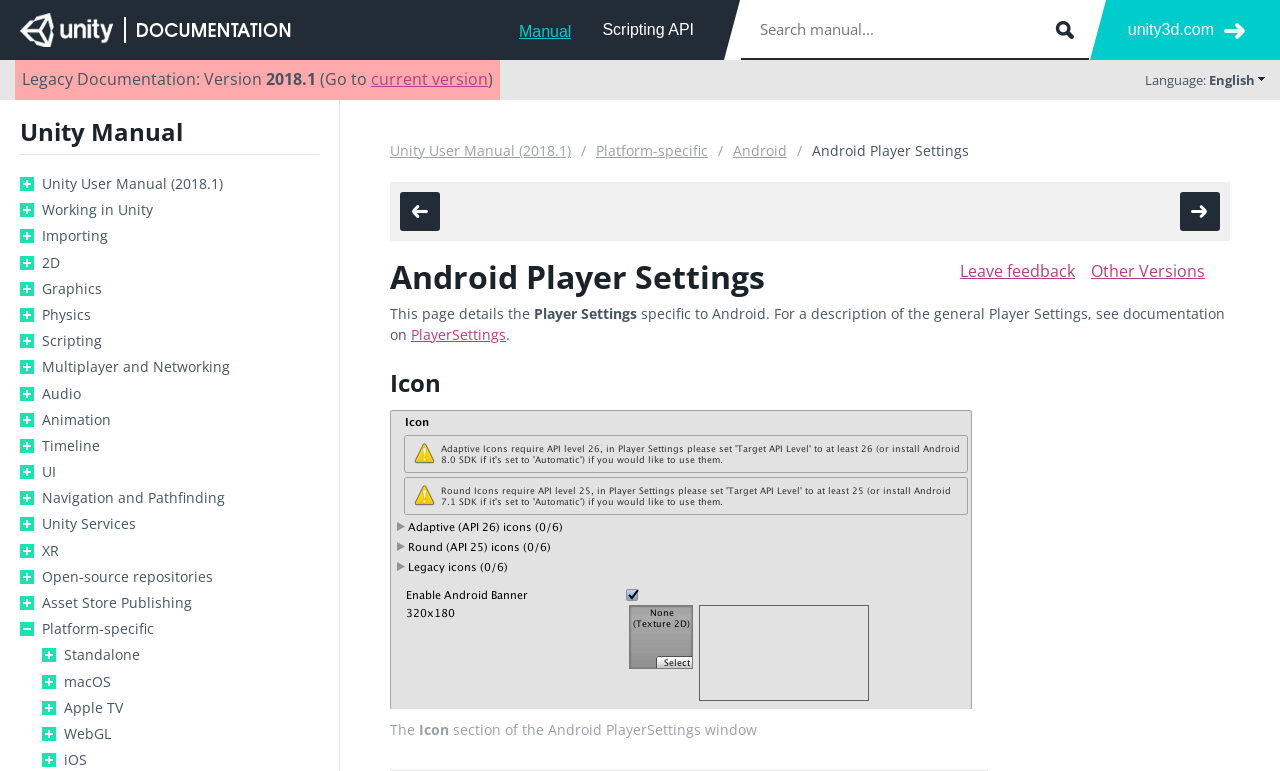Explain in detail what you observe on this webpage.

The webpage is a documentation page for Unity, specifically focusing on Android Player Settings. At the top, there is a search bar with a submit button to the right. Below the search bar, there are several links, including "Manual", "Scripting API", and "unity3d.com". 

To the left, there is a navigation menu with links to various sections of the Unity manual, including "Working in Unity", "Importing", "2D", "Graphics", and more. 

The main content of the page is divided into sections, starting with a heading "Android Player Settings" followed by a brief description of the page's content. The description mentions that the page details the Android-specific player settings, and provides a link to the general player settings documentation.

Below the description, there is a section titled "Icon" with a figure displaying the Icon section of the Android PlayerSettings window. The figure has a caption, but it is empty.

At the bottom of the page, there are links to other versions of the documentation, as well as a "Leave feedback" button.